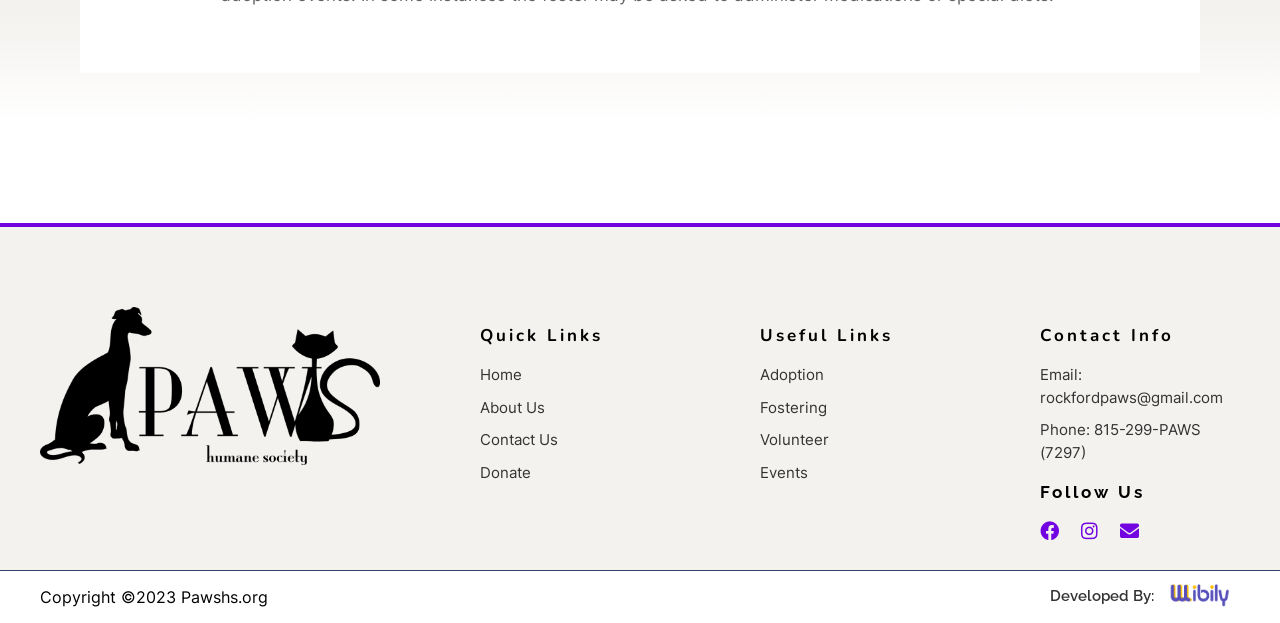Using the element description provided, determine the bounding box coordinates in the format (top-left x, top-left y, bottom-right x, bottom-right y). Ensure that all values are floating point numbers between 0 and 1. Element description: title="Email"

None